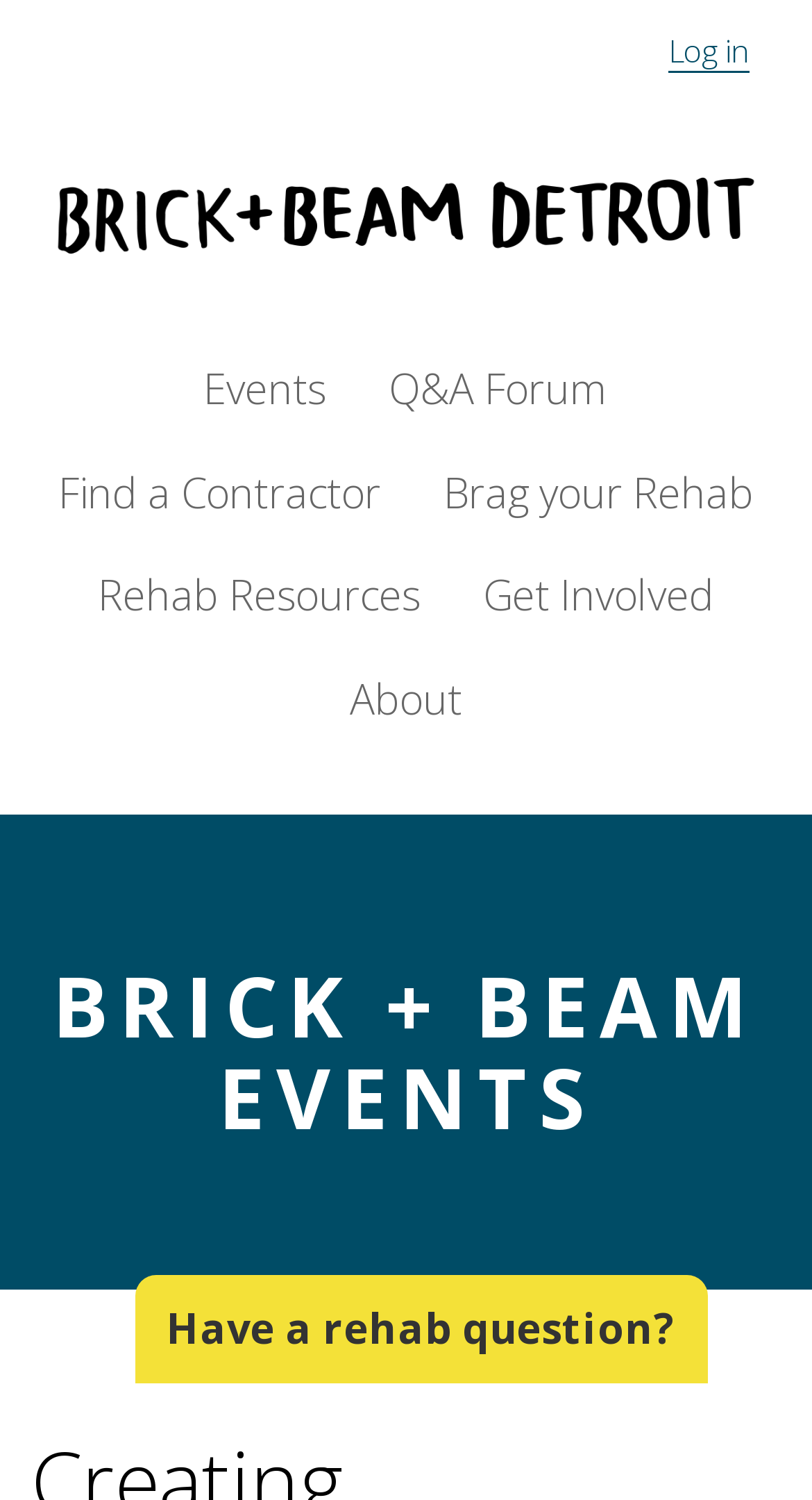Based on the image, please elaborate on the answer to the following question:
What is the purpose of the 'Brag your Rehab' section?

The 'Brag your Rehab' section is likely a platform for users to share their own home rehabilitation experiences and showcase their accomplishments, as suggested by the link 'Brag your Rehab'.